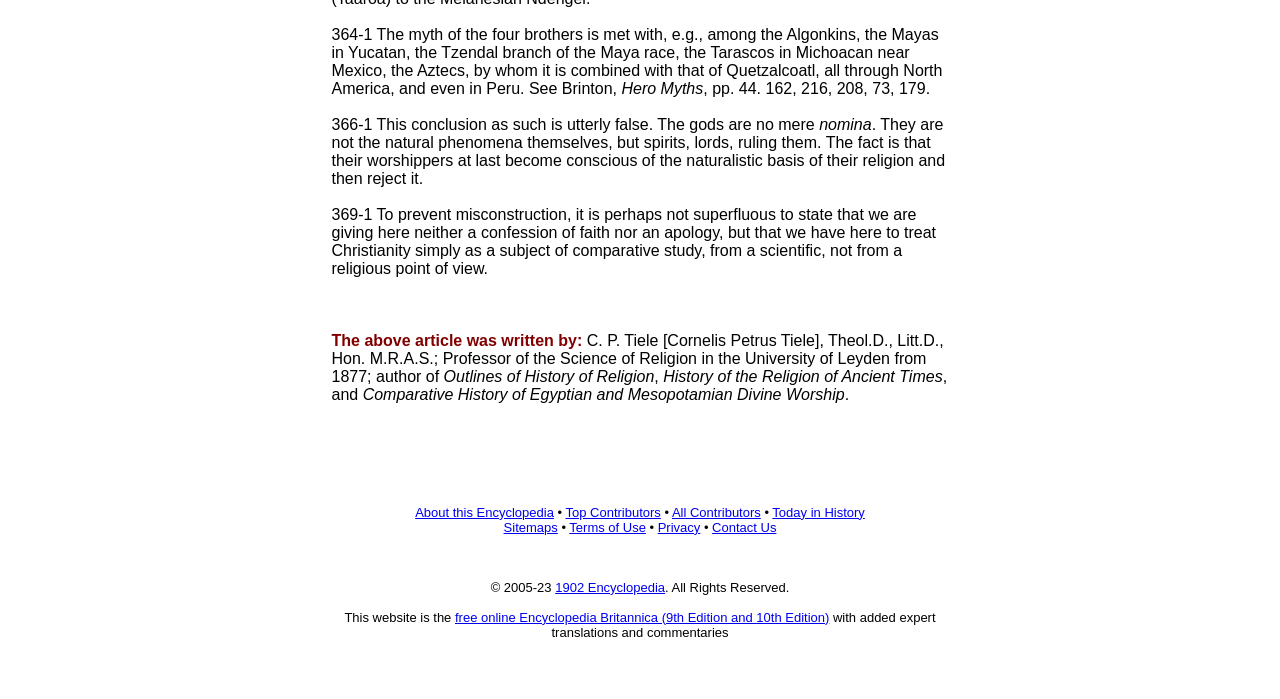Please specify the coordinates of the bounding box for the element that should be clicked to carry out this instruction: "Click on 'About this Encyclopedia'". The coordinates must be four float numbers between 0 and 1, formatted as [left, top, right, bottom].

[0.324, 0.722, 0.433, 0.744]